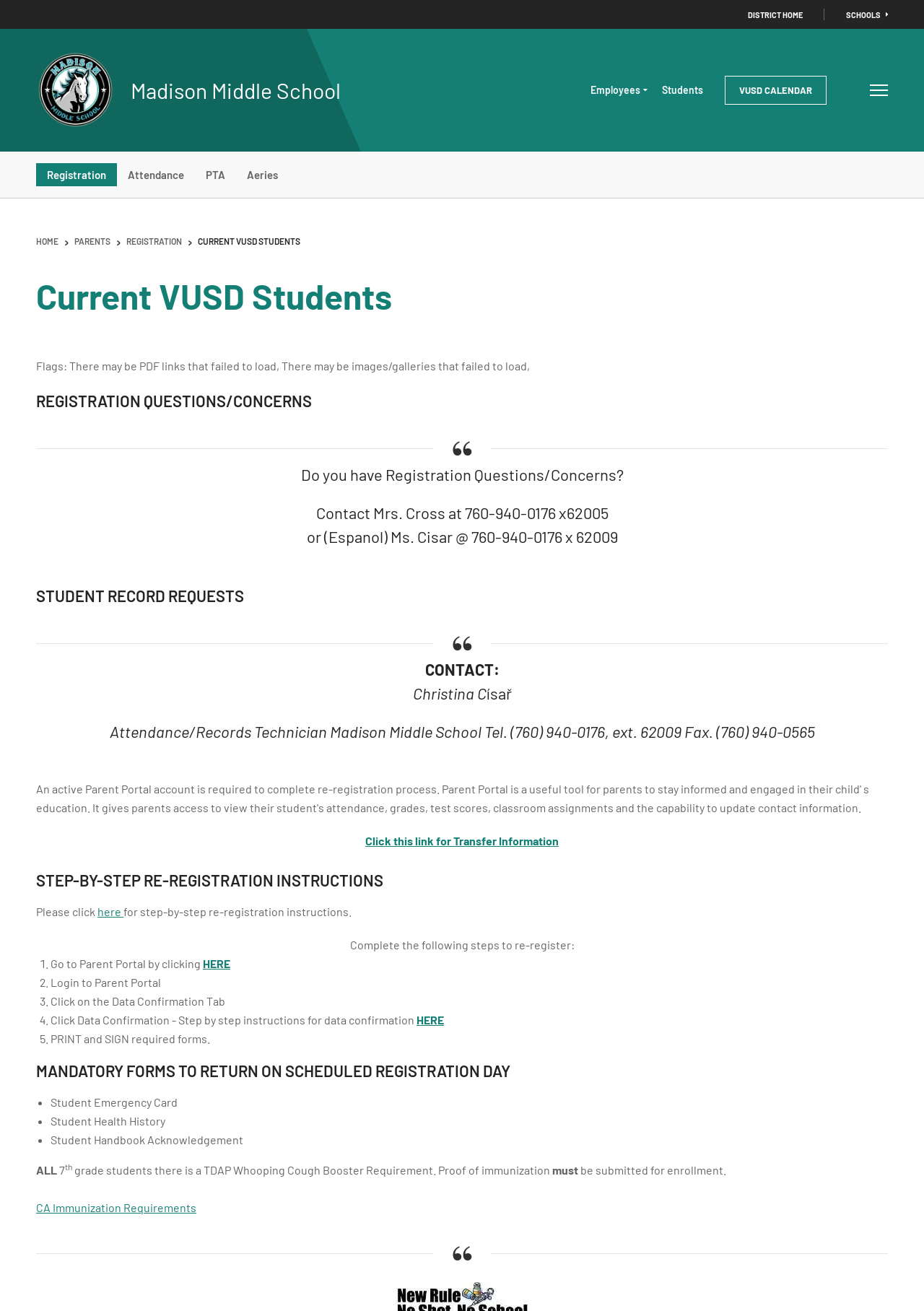Given the element description Open Menu, specify the bounding box coordinates of the corresponding UI element in the format (top-left x, top-left y, bottom-right x, bottom-right y). All values must be between 0 and 1.

[0.941, 0.058, 0.961, 0.08]